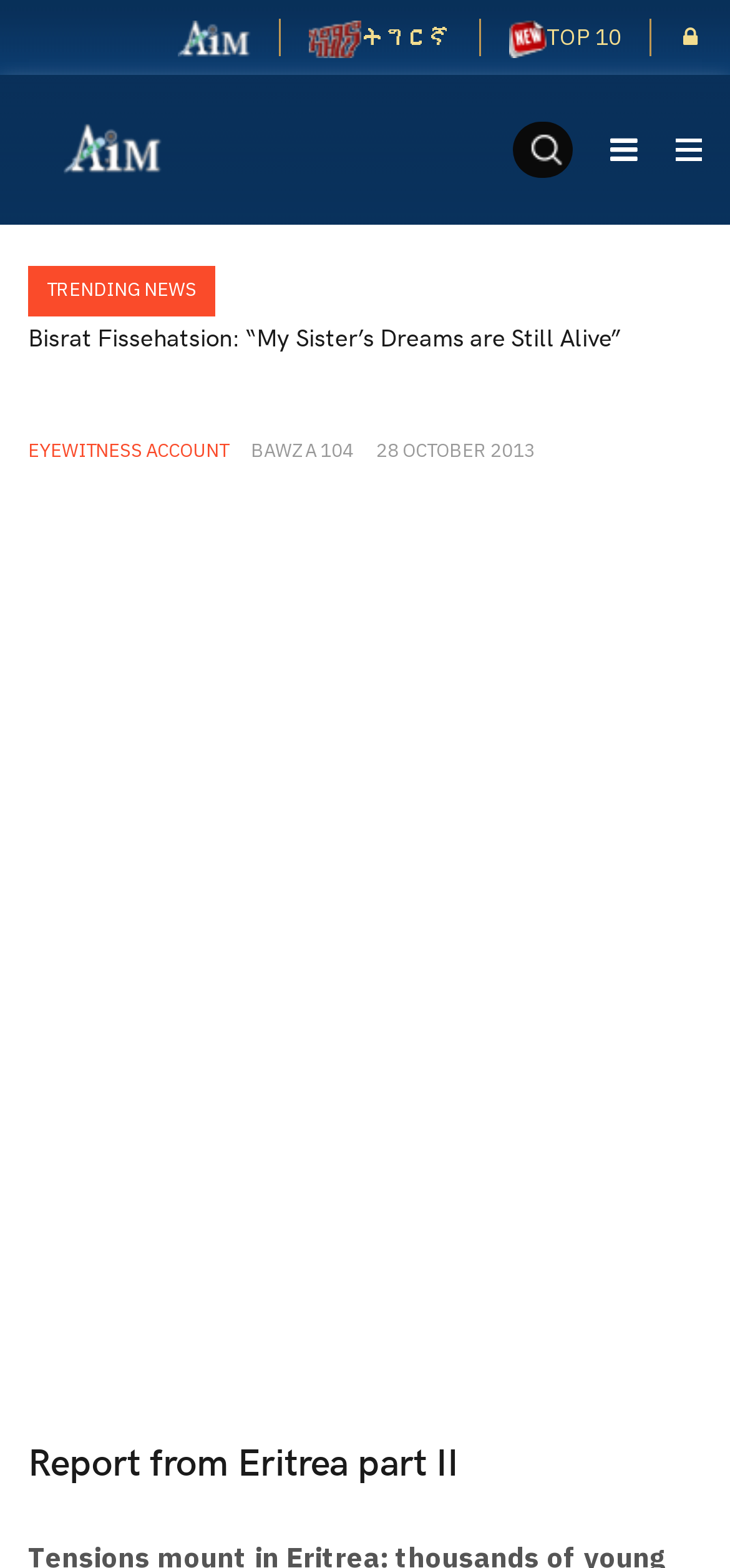What is the title of the featured story?
Respond with a short answer, either a single word or a phrase, based on the image.

The Story of Cesarino and his Big Dreams for Eritrea